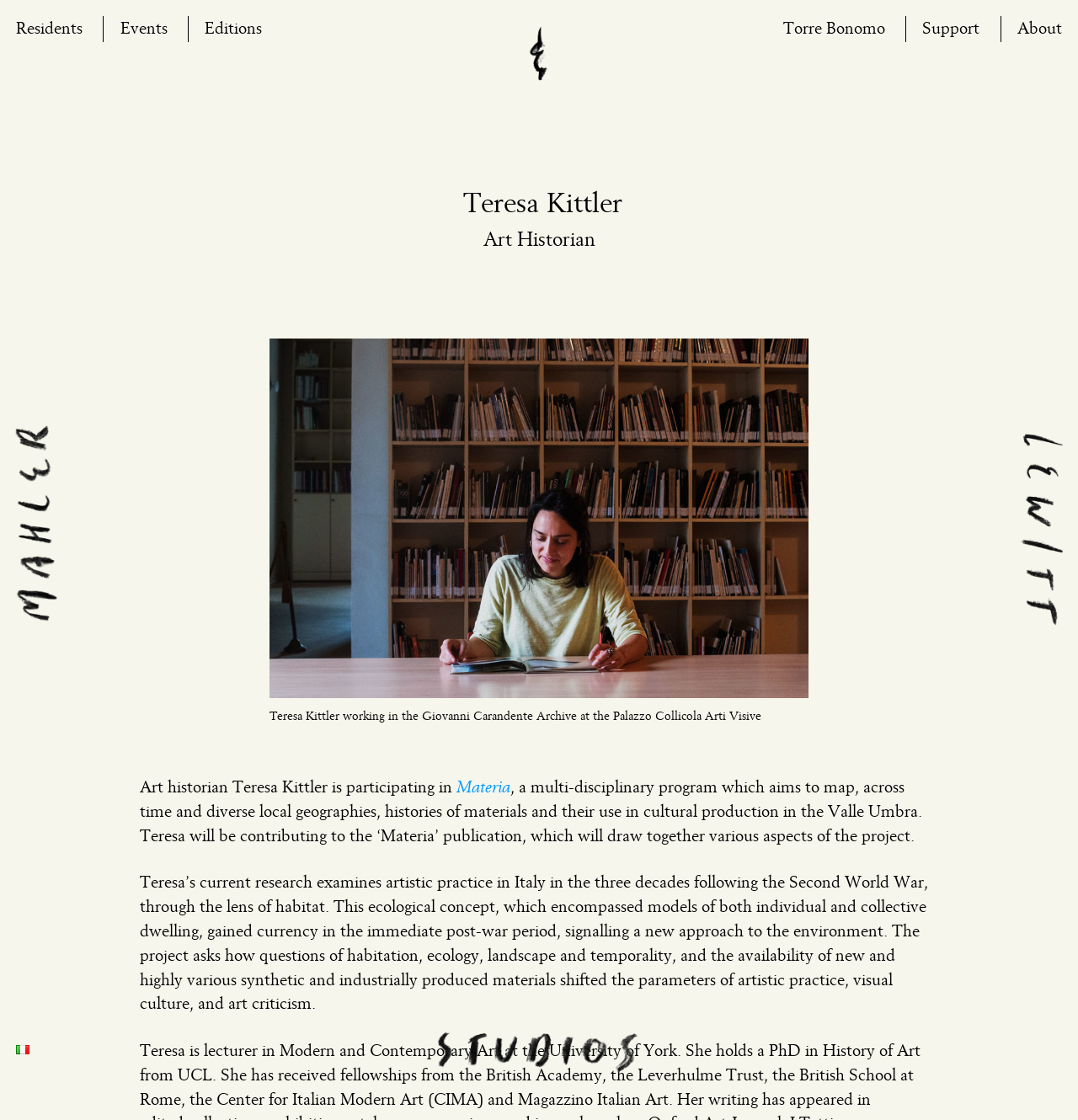Articulate a detailed summary of the webpage's content and design.

The webpage is about Teresa Kittler, an art historian, and her involvement with Mahler & LeWitt Studios. At the top of the page, there are six navigation links: "Residents", "Events", "Editions", "Torre Bonomo", "Support", and "About", spaced evenly across the top.

Below the navigation links, there are three identical image links, one on the left, one in the center, and one on the right, each with a corresponding image. The left image is accompanied by a link with no text.

In the main content area, there is a figure with a caption that describes Teresa Kittler working in the Giovanni Carandente Archive at the Palazzo Collicola Arti Visive. Below the figure, there is a paragraph of text that introduces Teresa Kittler as an art historian participating in a multi-disciplinary program called "Materia". The text also mentions that she will be contributing to the "Materia" publication.

Following this, there is a longer paragraph that describes Teresa's current research, which focuses on artistic practice in Italy in the three decades following the Second World War, examining the relationship between habitat, ecology, landscape, and temporality.

At the bottom of the page, there is a link to an "Italiano" version of the page, accompanied by an image of the Italian flag.

Throughout the page, there are several empty links and static text elements that contain only whitespace characters, which do not provide any meaningful information.